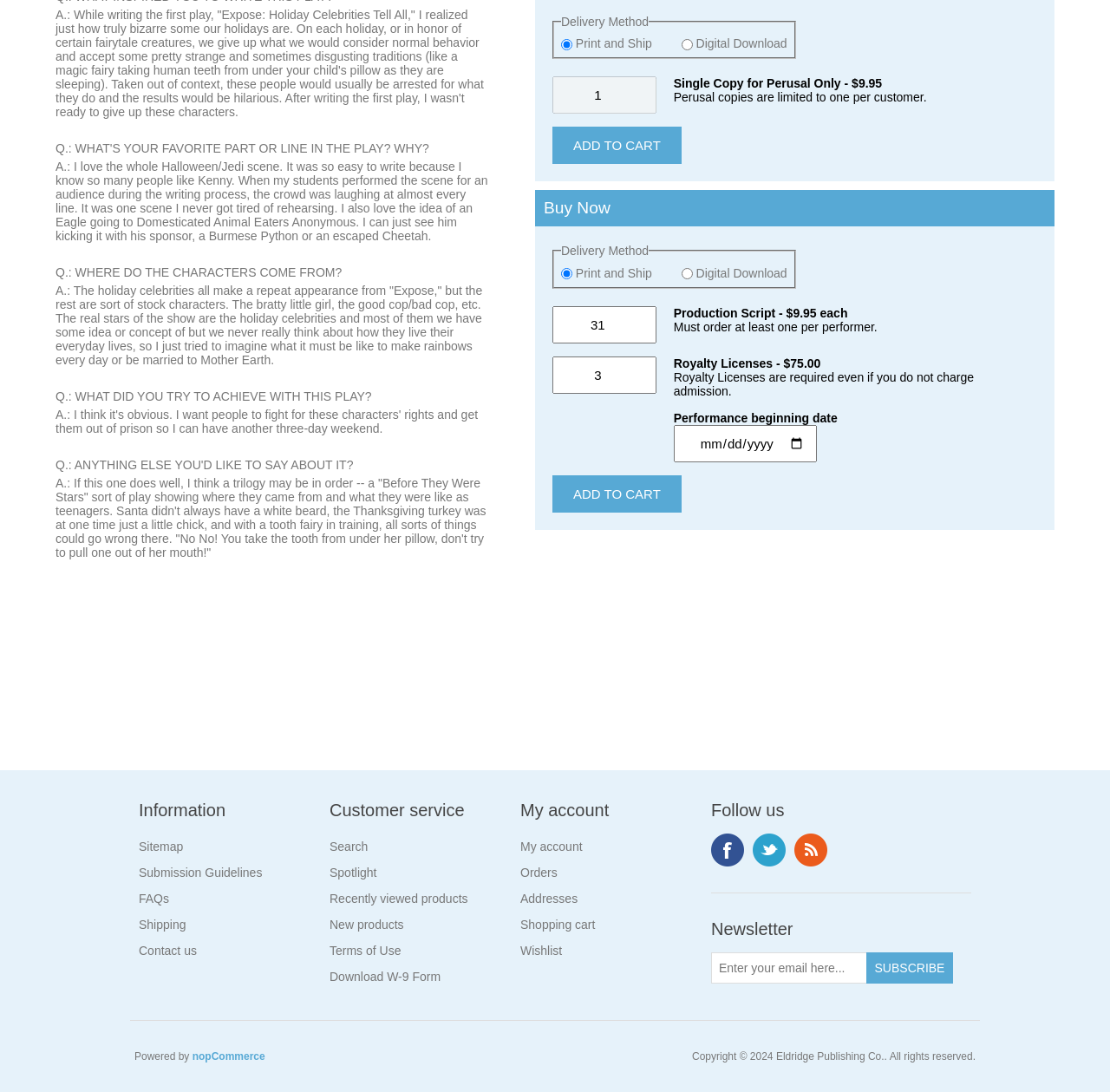Determine the bounding box coordinates for the element that should be clicked to follow this instruction: "View 'Submission Guidelines'". The coordinates should be given as four float numbers between 0 and 1, in the format [left, top, right, bottom].

[0.125, 0.793, 0.236, 0.806]